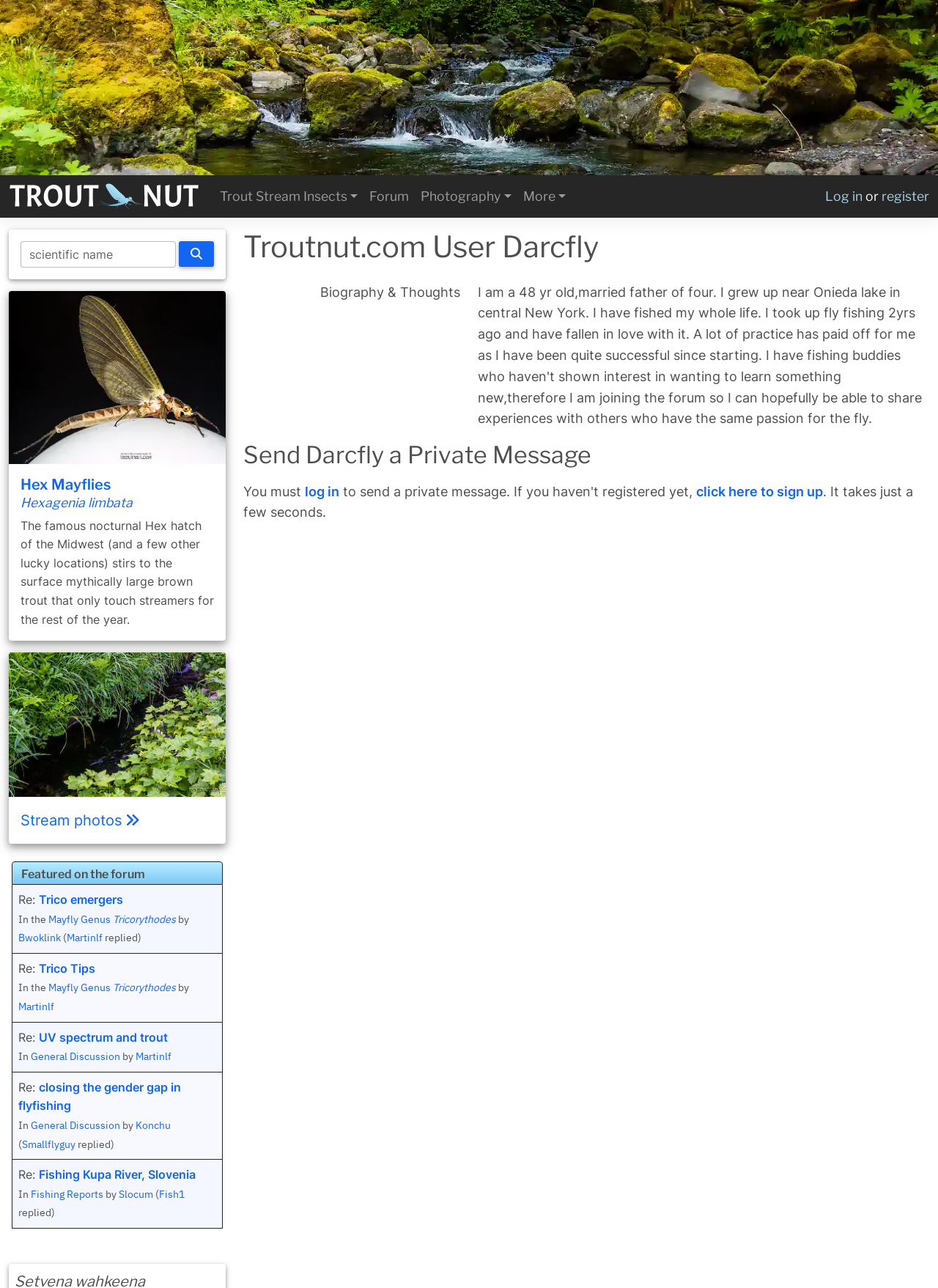What is the name of the river in Washington?
Using the image as a reference, answer with just one word or a short phrase.

Mystery Creek # 199